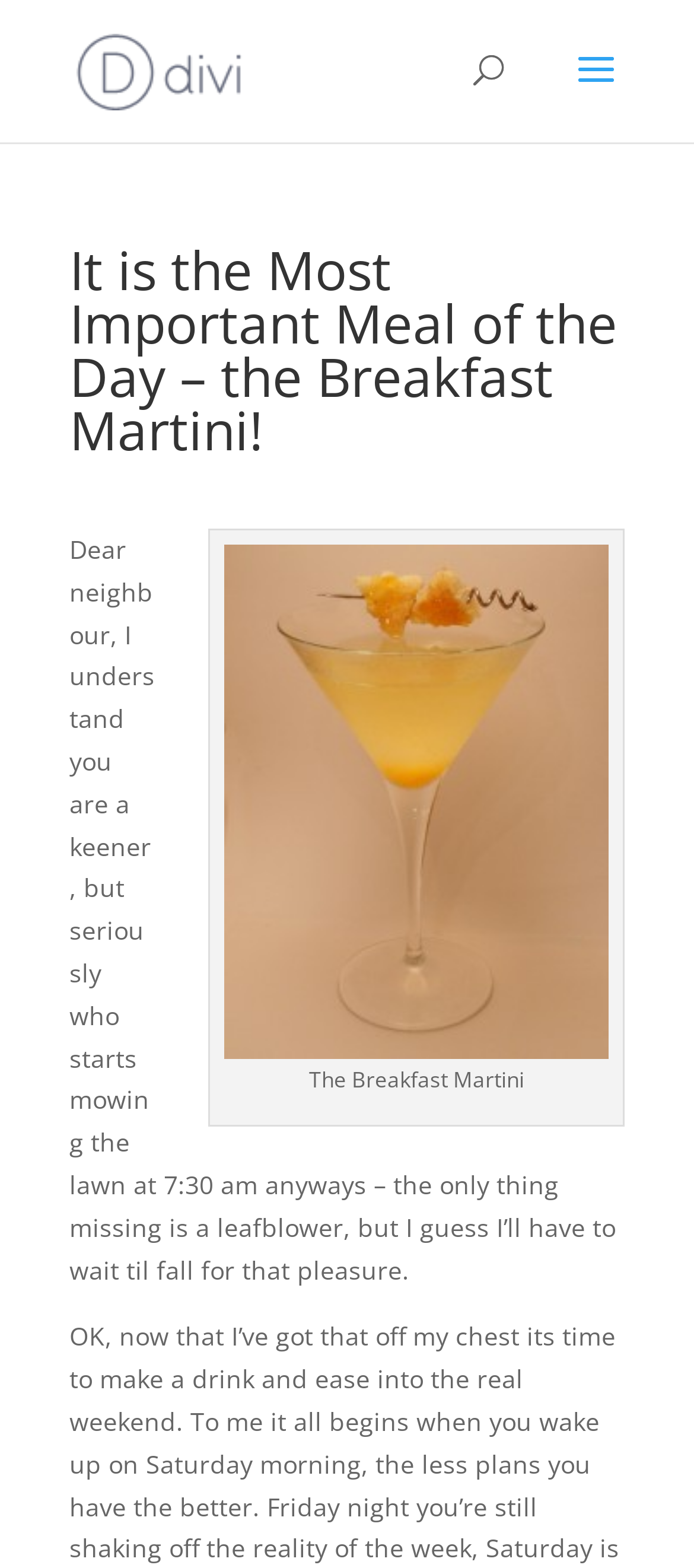Using the elements shown in the image, answer the question comprehensively: What is the name of the website?

The name of the website can be determined by looking at the link element with the text 'Madtini' at the top of the webpage, which is likely to be the website's logo or title.